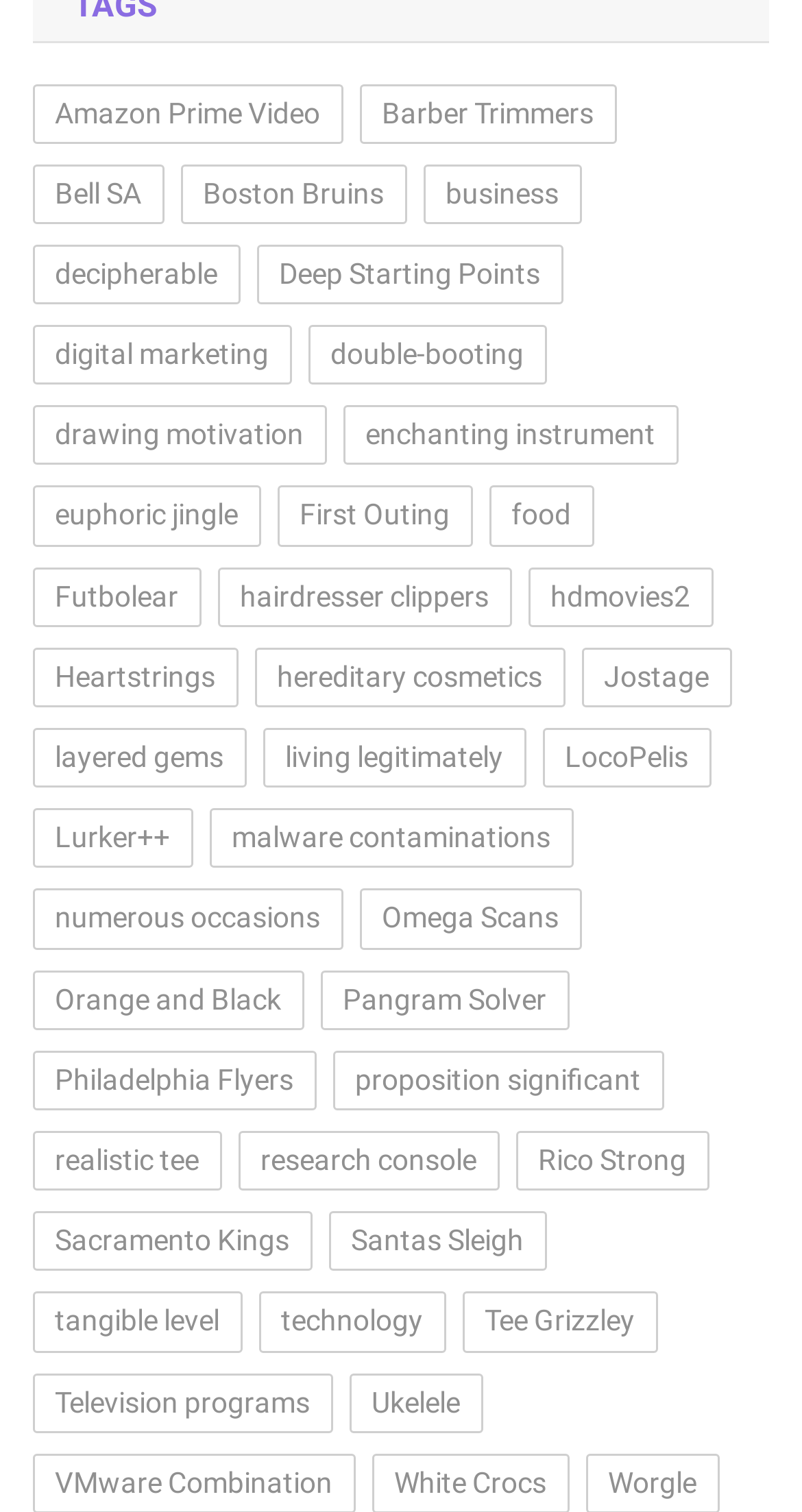Using the provided element description: "proposition significant", determine the bounding box coordinates of the corresponding UI element in the screenshot.

[0.414, 0.695, 0.827, 0.734]